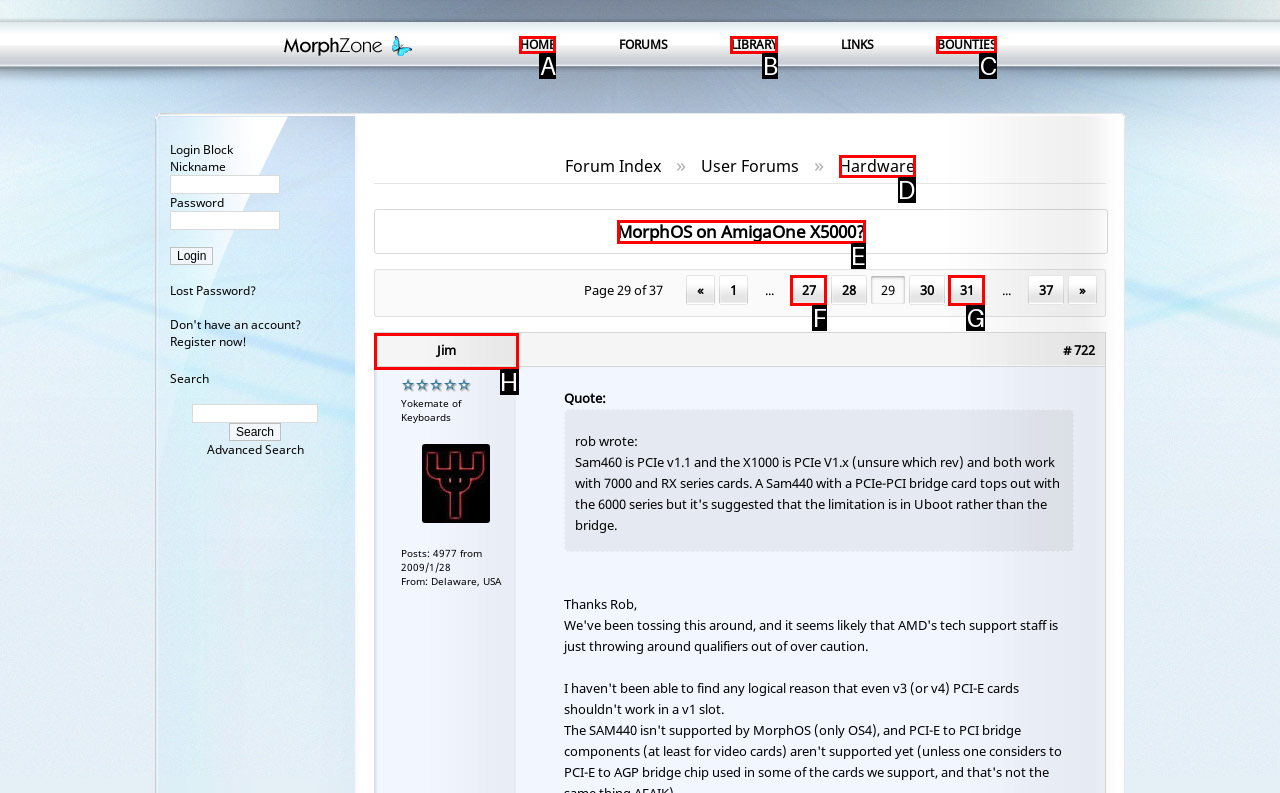From the description: MorphOS on AmigaOne X5000?, identify the option that best matches and reply with the letter of that option directly.

E